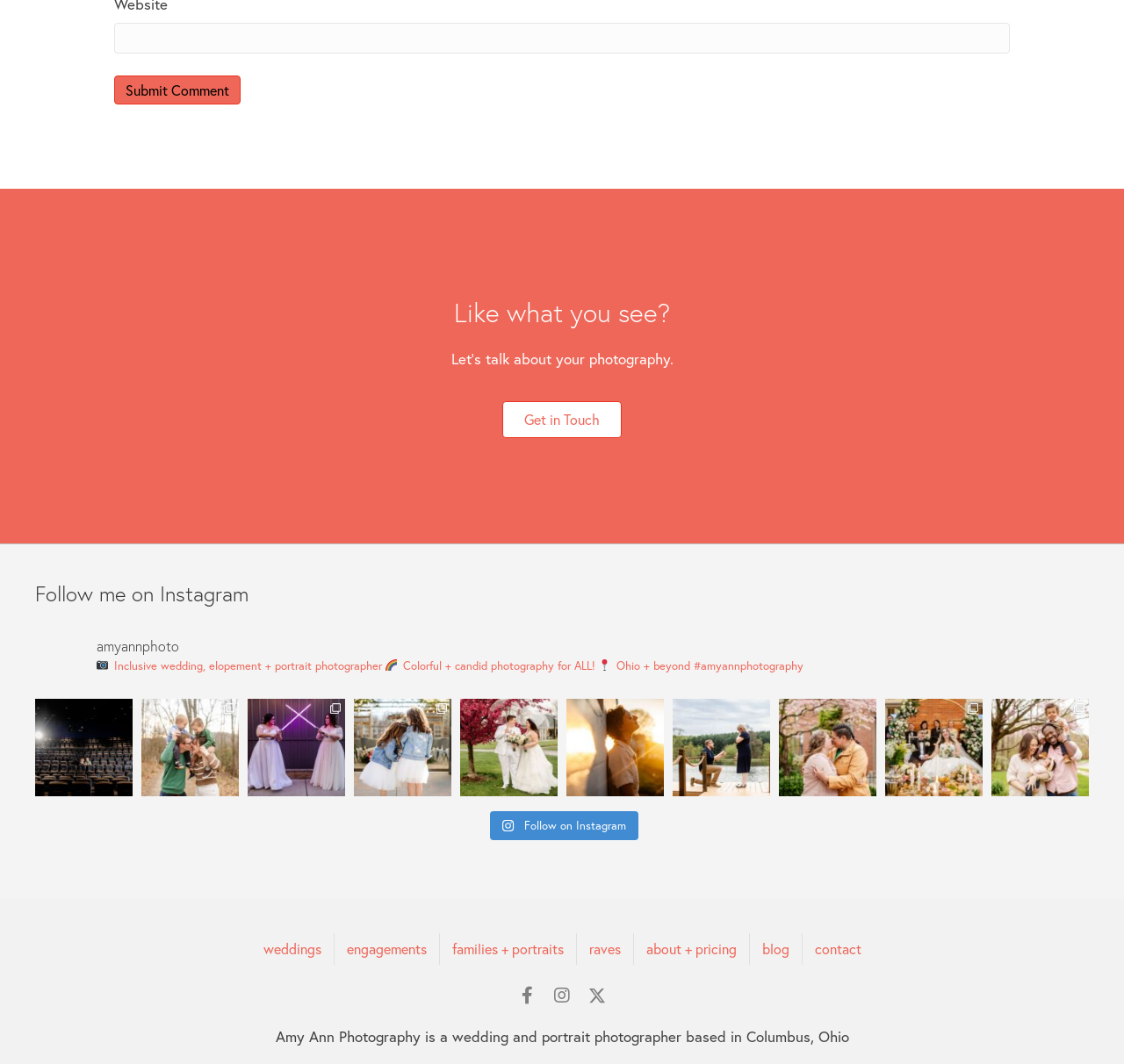Analyze the image and answer the question with as much detail as possible: 
What is the location of the photographer?

The StaticText 'Amy Ann Photography is a wedding and portrait photographer based in Columbus, Ohio' mentions that the photographer is based in Columbus, Ohio, which indicates the location of the photographer.